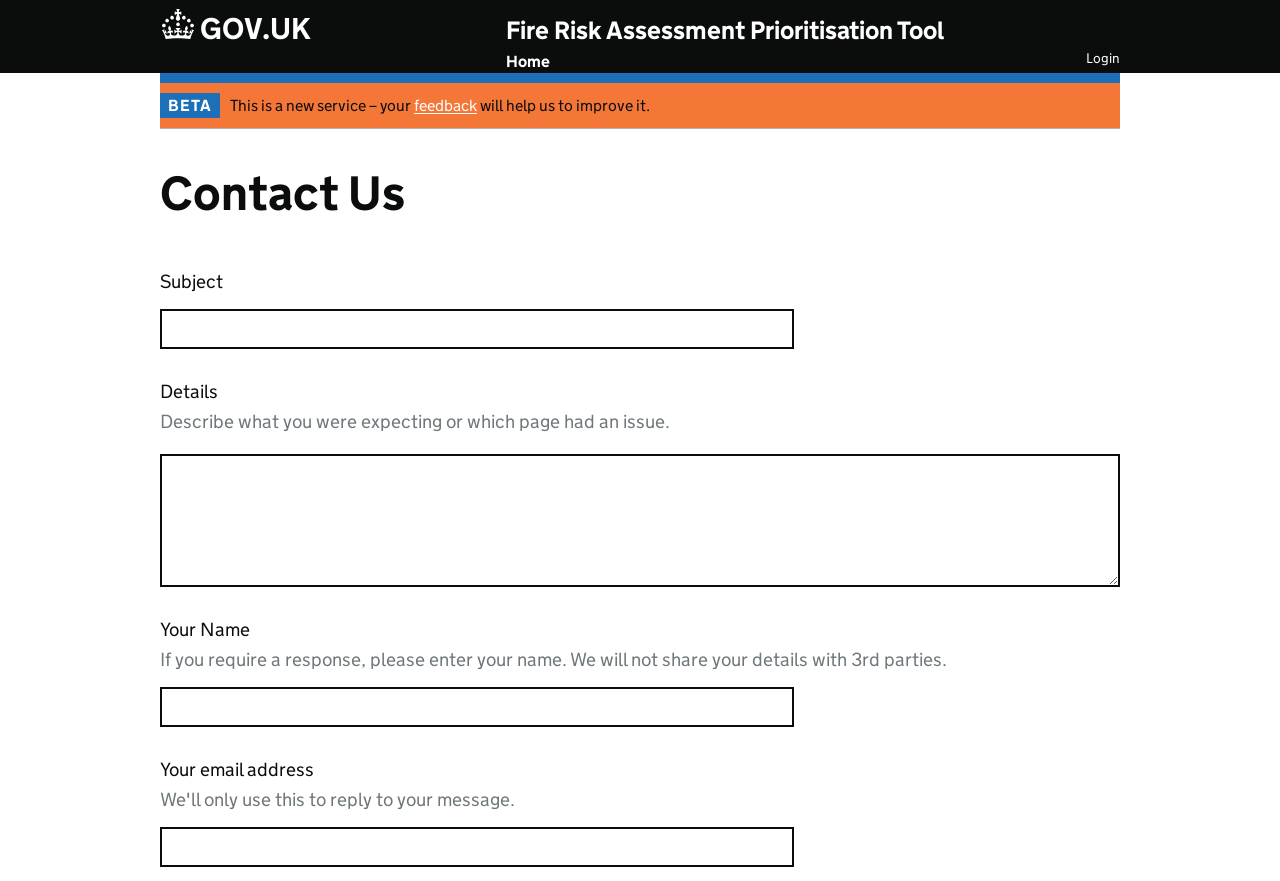Determine the bounding box coordinates of the region that needs to be clicked to achieve the task: "Enter subject for the feedback".

[0.125, 0.351, 0.62, 0.397]